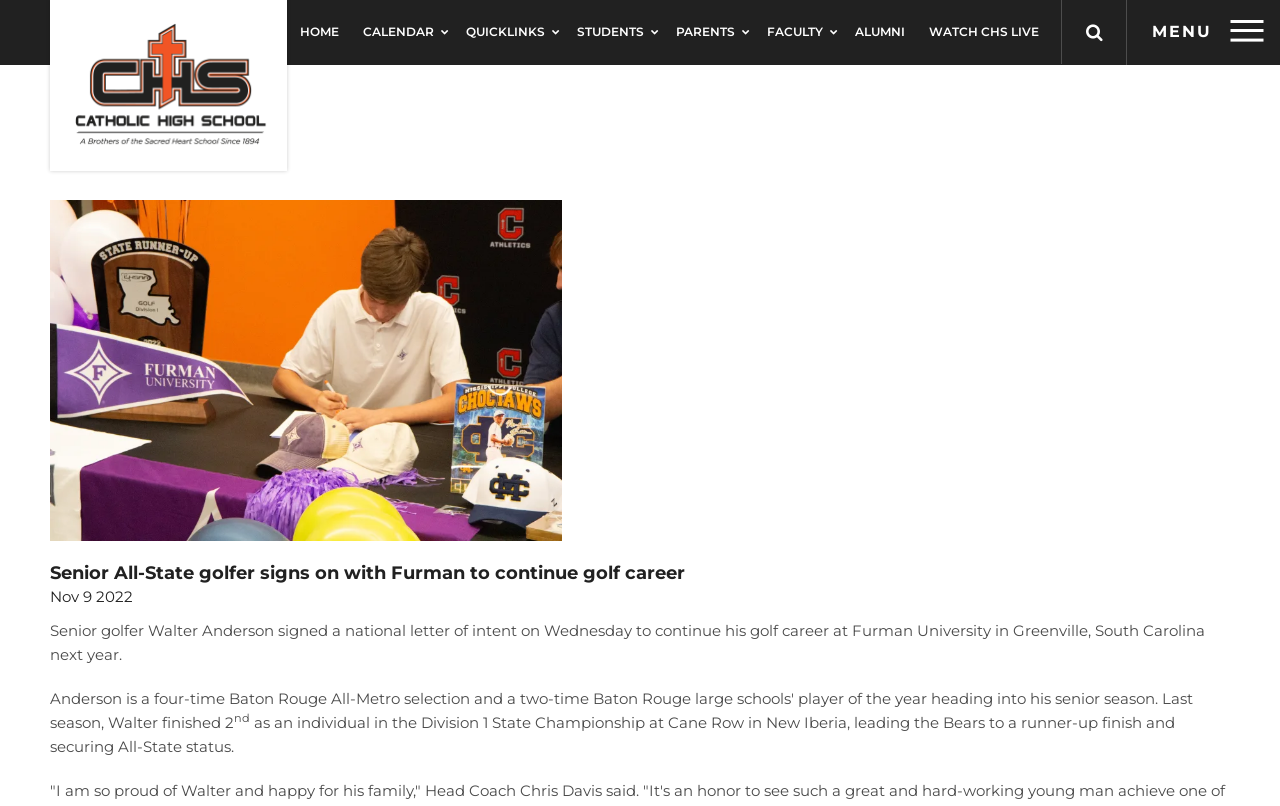Kindly determine the bounding box coordinates for the area that needs to be clicked to execute this instruction: "Go to HOME page".

[0.225, 0.0, 0.274, 0.08]